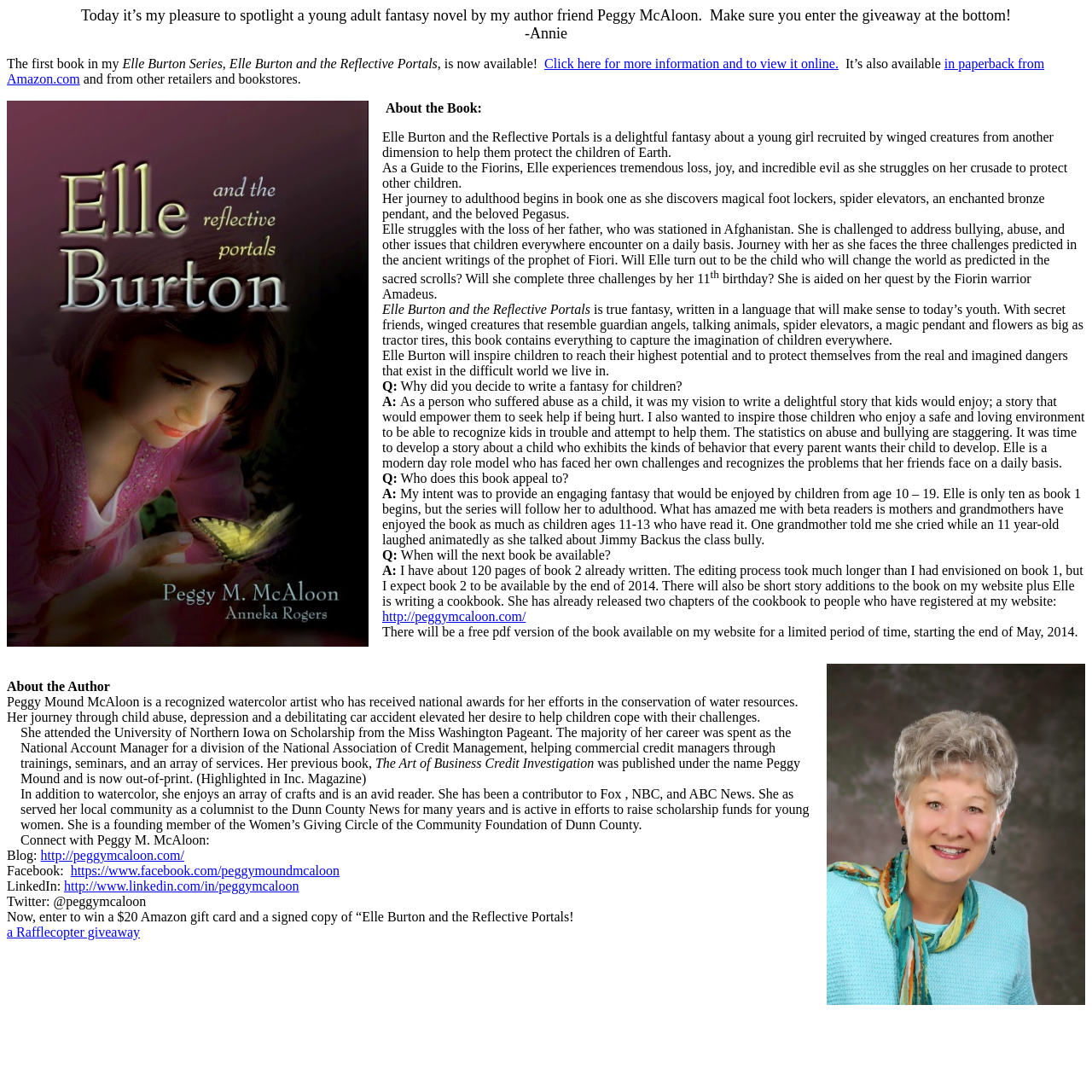Identify the bounding box coordinates of the area that should be clicked in order to complete the given instruction: "Enter to win a $20 Amazon gift card and a signed copy of the book". The bounding box coordinates should be four float numbers between 0 and 1, i.e., [left, top, right, bottom].

[0.006, 0.847, 0.128, 0.86]